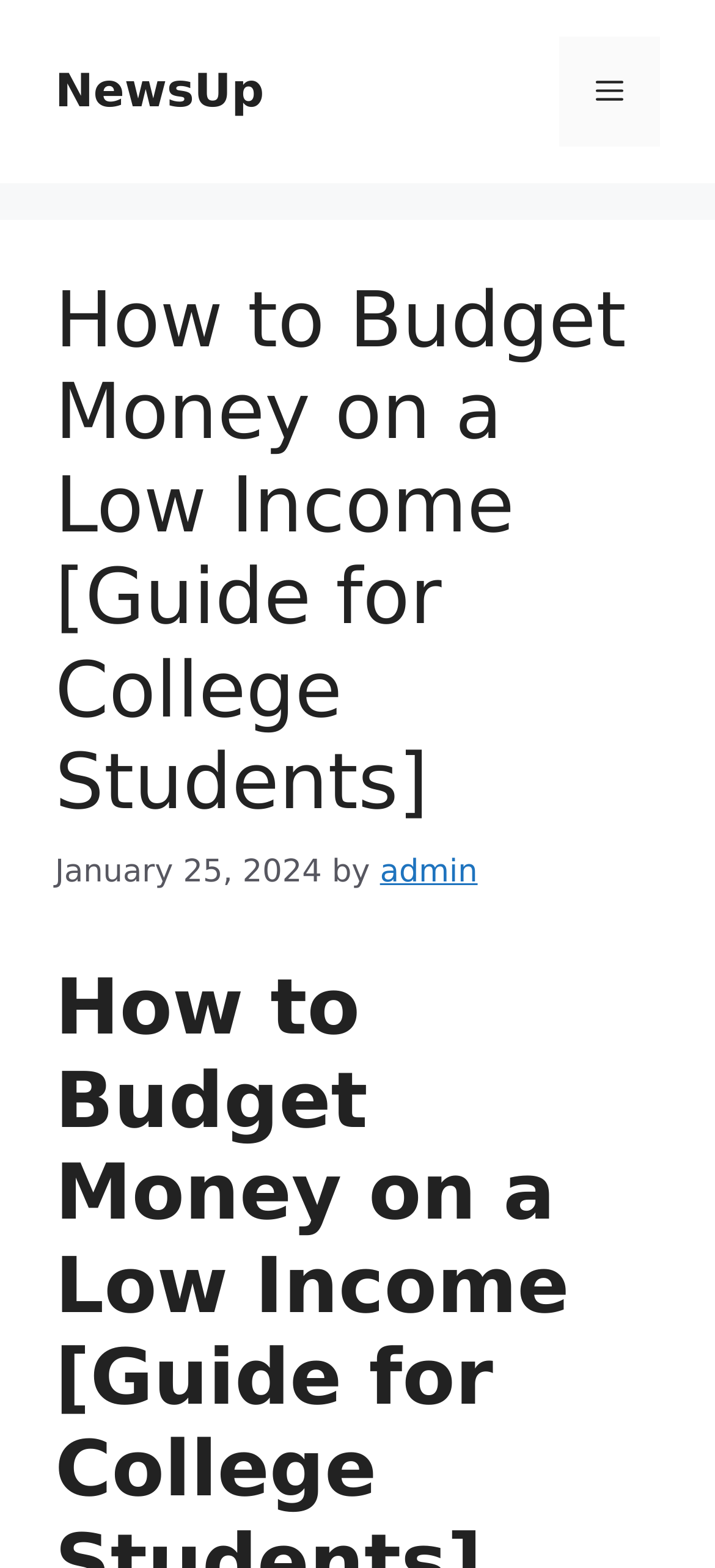Give a detailed account of the webpage.

The webpage is about budgeting for college students with limited income. At the top of the page, there is a banner that spans the entire width, containing a link to the website "NewsUp" on the left side and a mobile toggle button on the right side. Below the banner, there is a header section that takes up most of the page's width. 

In the header section, there is a prominent heading that reads "How to Budget Money on a Low Income [Guide for College Students]" which is positioned near the top. Below the heading, there is a timestamp indicating the publication date, "January 25, 2024", followed by the author's name, "admin", which is a clickable link.